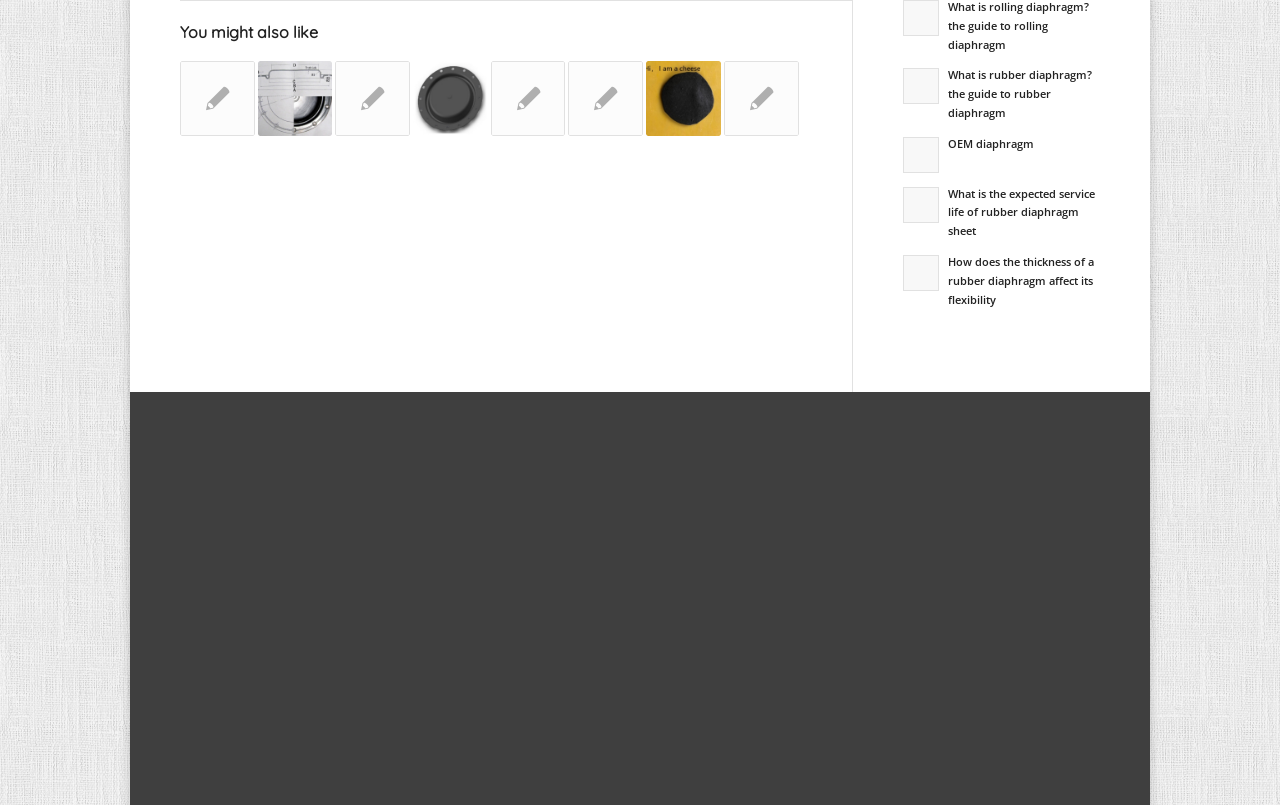Find the bounding box of the element with the following description: "Gas meter diaphragms". The coordinates must be four float numbers between 0 and 1, formatted as [left, top, right, bottom].

[0.522, 0.939, 0.644, 0.964]